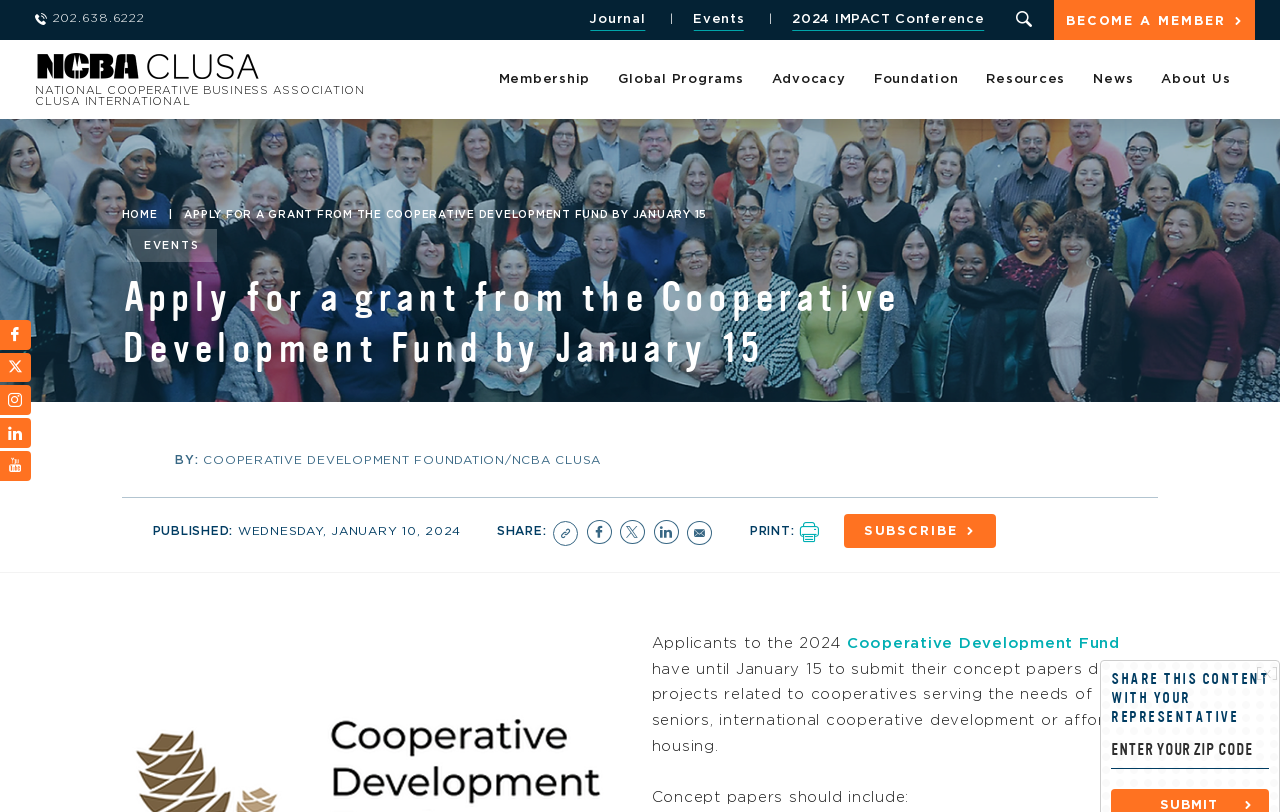Utilize the details in the image to thoroughly answer the following question: What is the purpose of the 'SHARE' section?

I found the answer by looking at the 'SHARE' section, where there are links to share the content on social media platforms, and a 'PRINT' button to print the content.